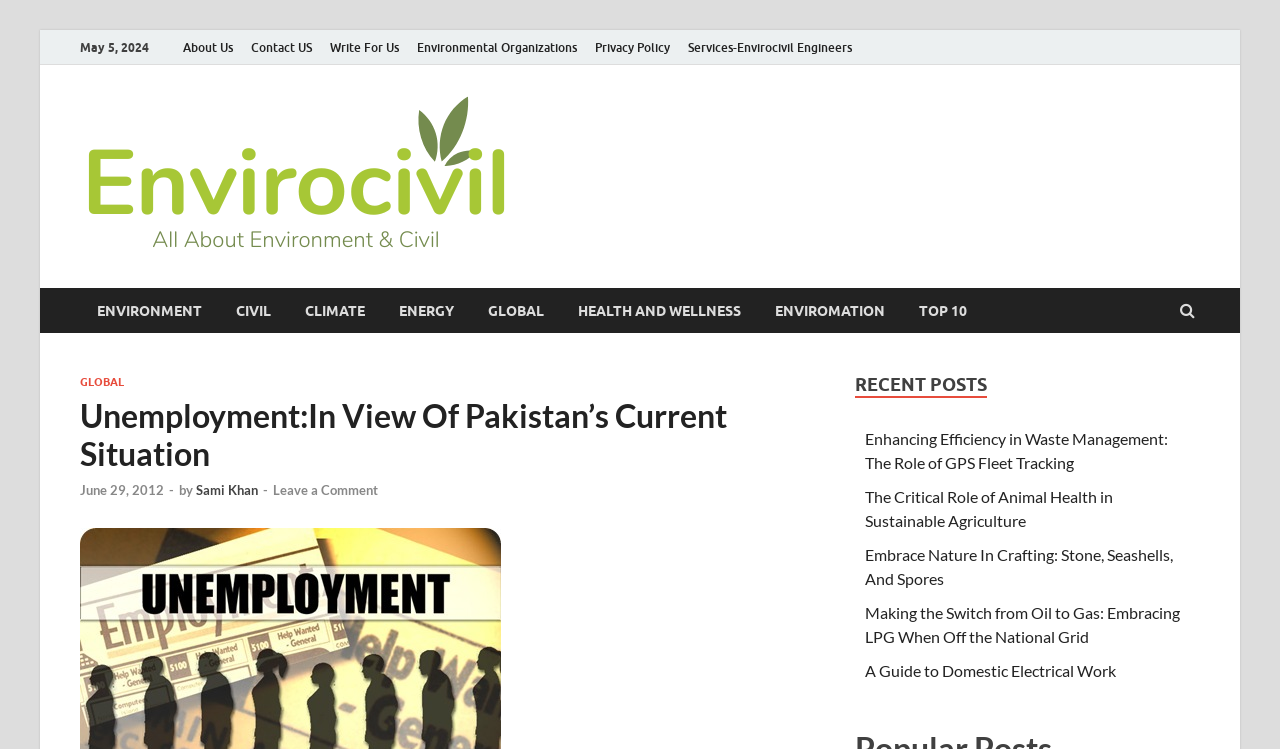Determine the bounding box coordinates of the element that should be clicked to execute the following command: "Click on About Us".

[0.136, 0.04, 0.189, 0.087]